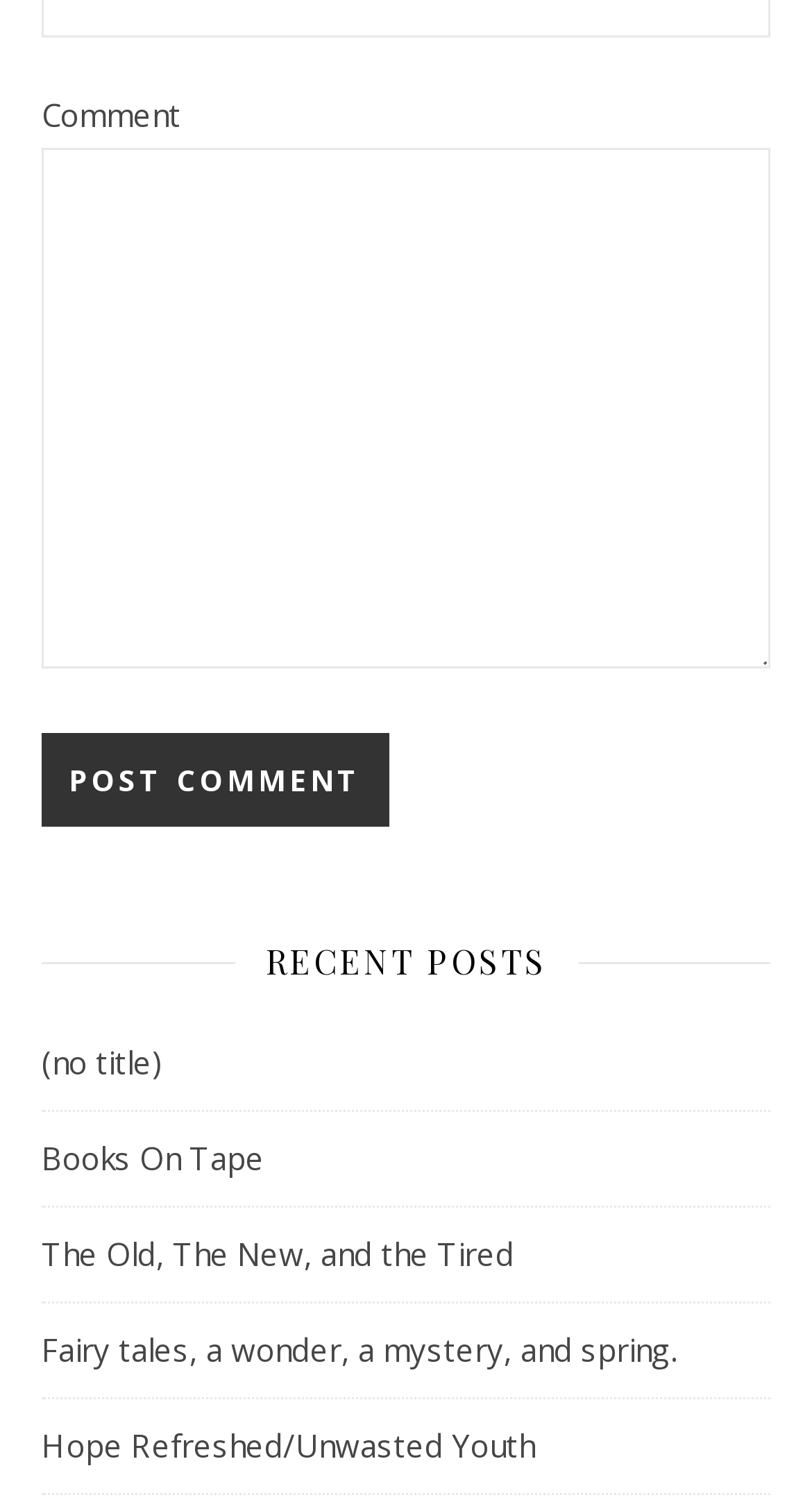Based on the element description: "name="submit" value="Post Comment"", identify the UI element and provide its bounding box coordinates. Use four float numbers between 0 and 1, [left, top, right, bottom].

[0.051, 0.486, 0.479, 0.548]